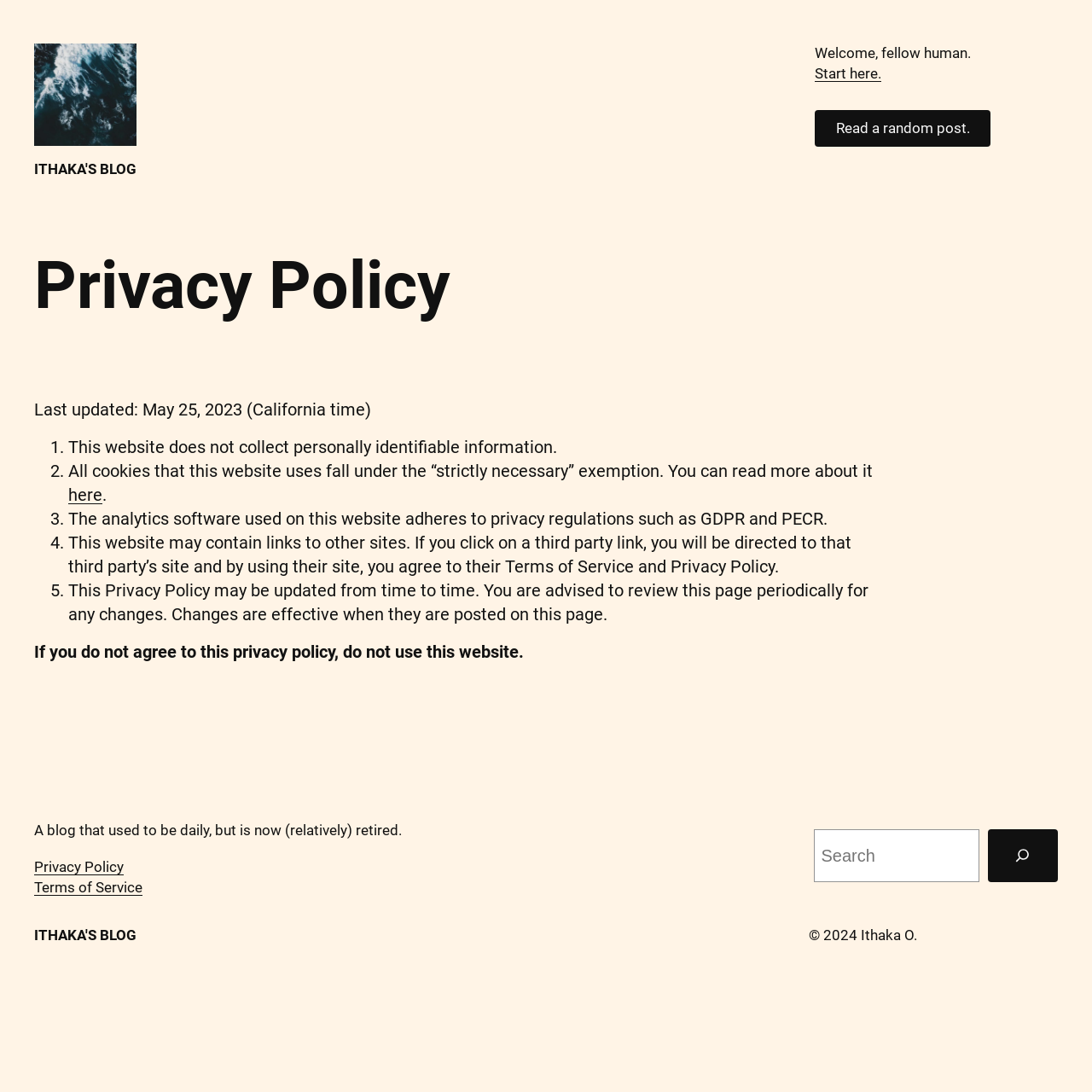Please indicate the bounding box coordinates for the clickable area to complete the following task: "Click on the 'ITHAKA'S BLOG' link". The coordinates should be specified as four float numbers between 0 and 1, i.e., [left, top, right, bottom].

[0.031, 0.147, 0.125, 0.163]